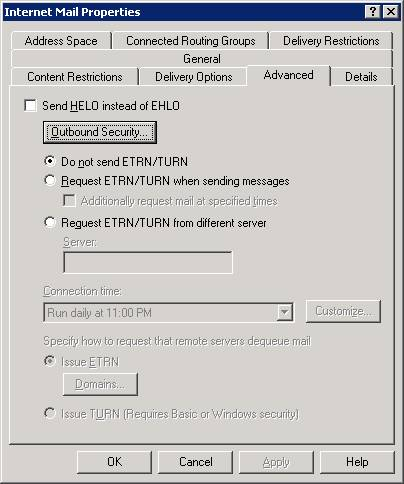Who is the intended user of this interface?
Look at the screenshot and respond with a single word or phrase.

Administrators